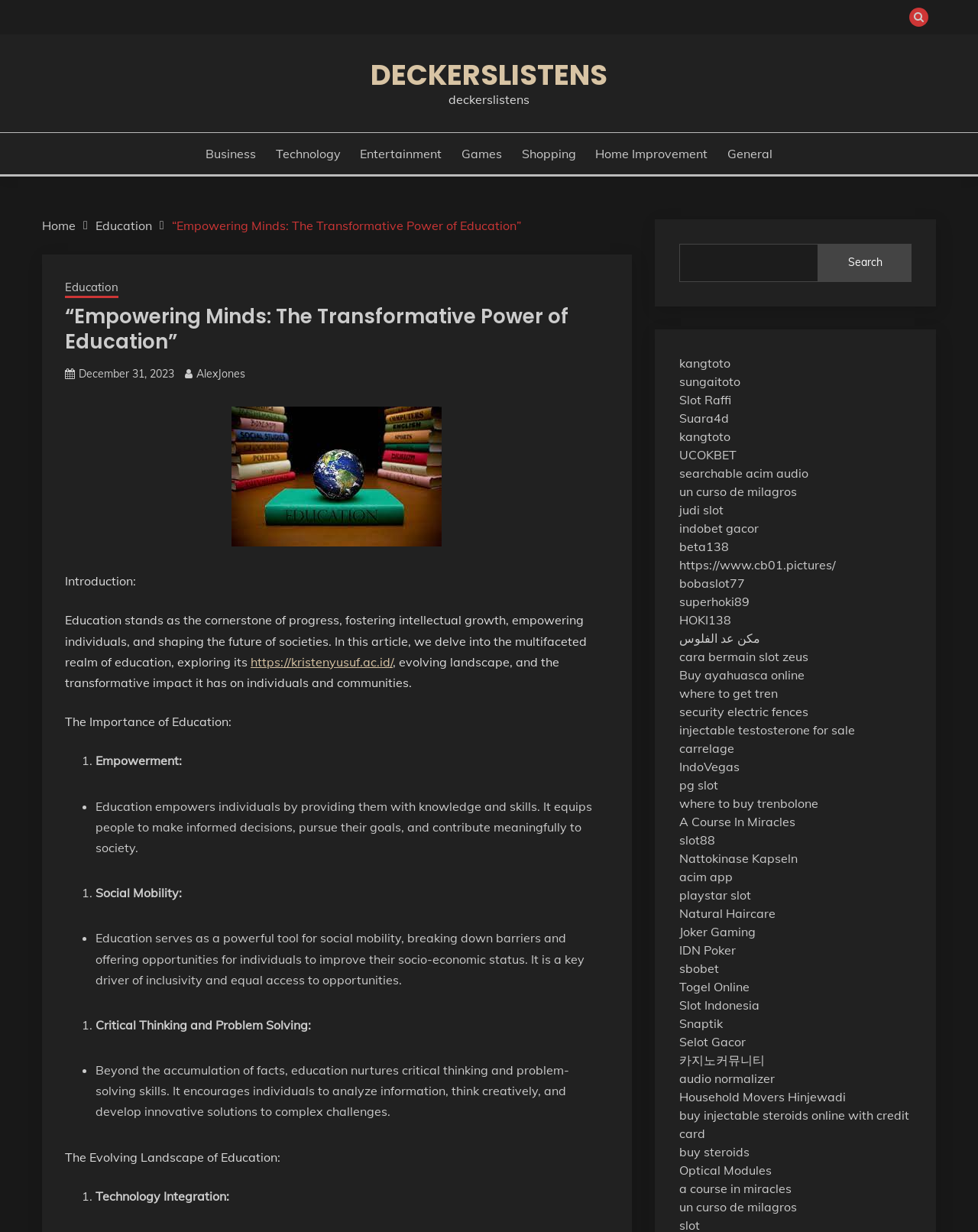What is the date of the article?
Kindly offer a detailed explanation using the data available in the image.

The date of the article is December 31, 2023, as indicated by the link 'December 31, 2023' below the article title.